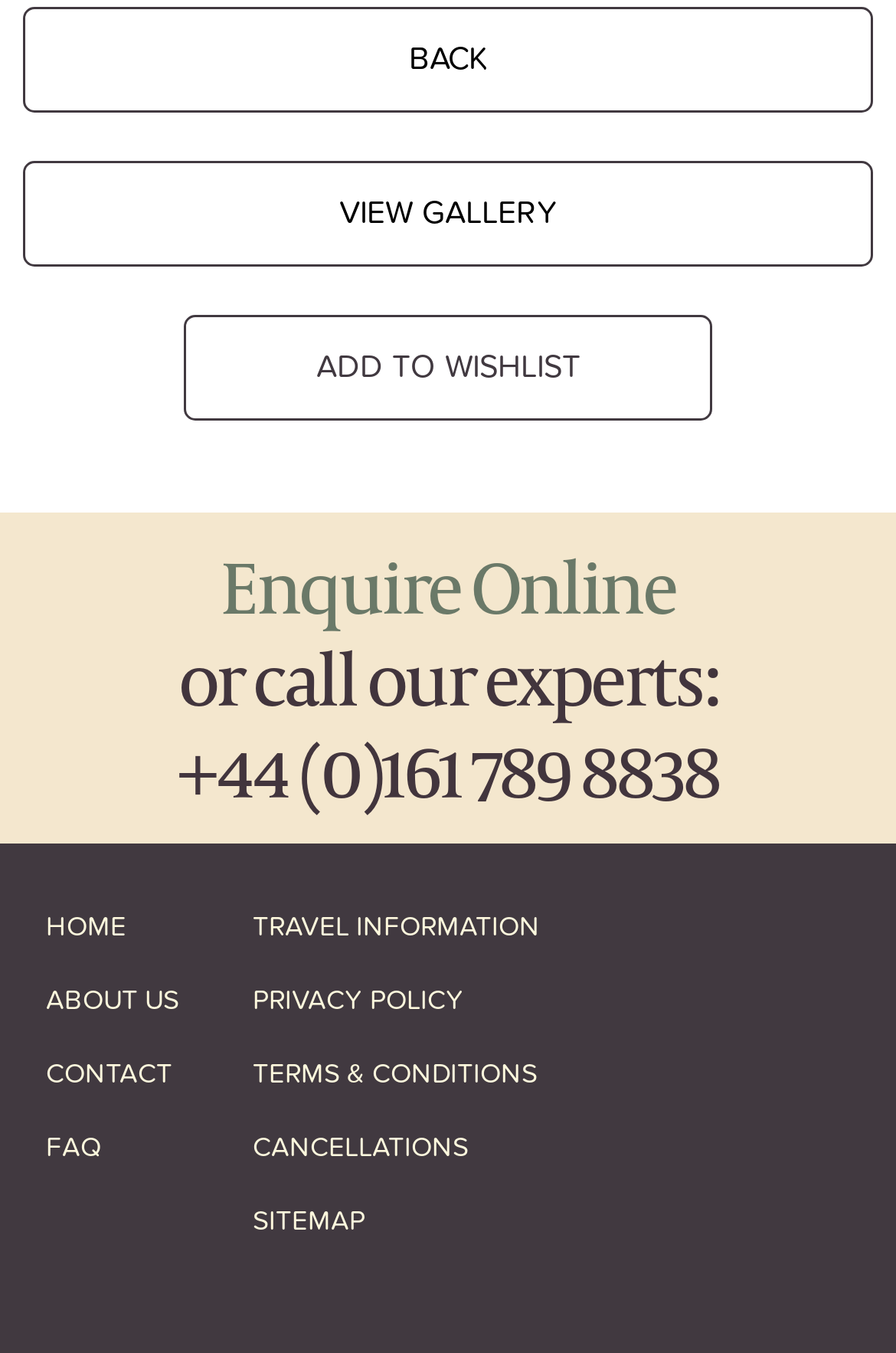How many links are present in the footer section?
Using the image, respond with a single word or phrase.

11